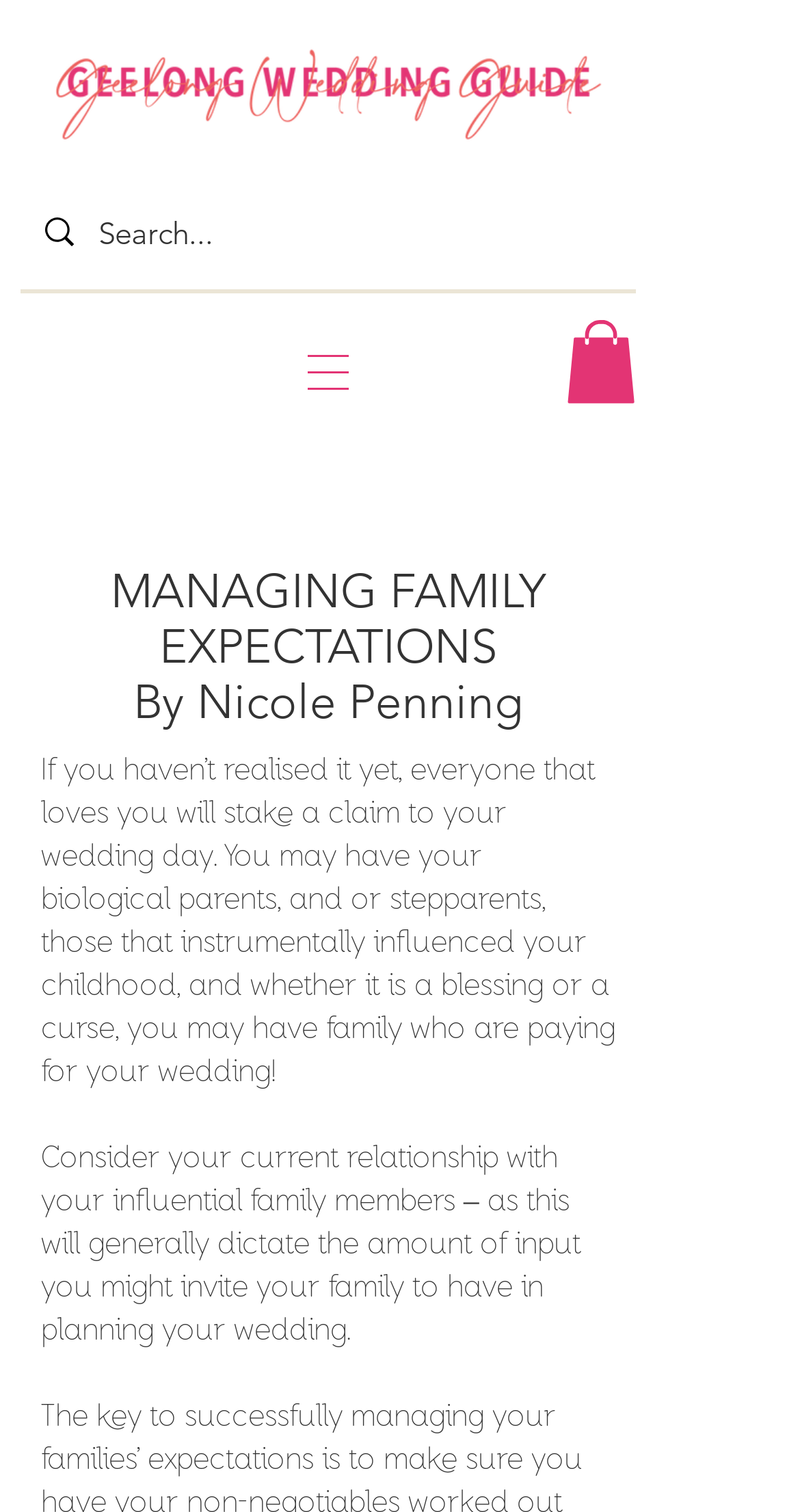Is there a search function on the webpage?
We need a detailed and meticulous answer to the question.

A search function is present on the webpage, which can be found in the top section of the webpage, indicated by the search icon and the searchbox with the placeholder text 'Search...'